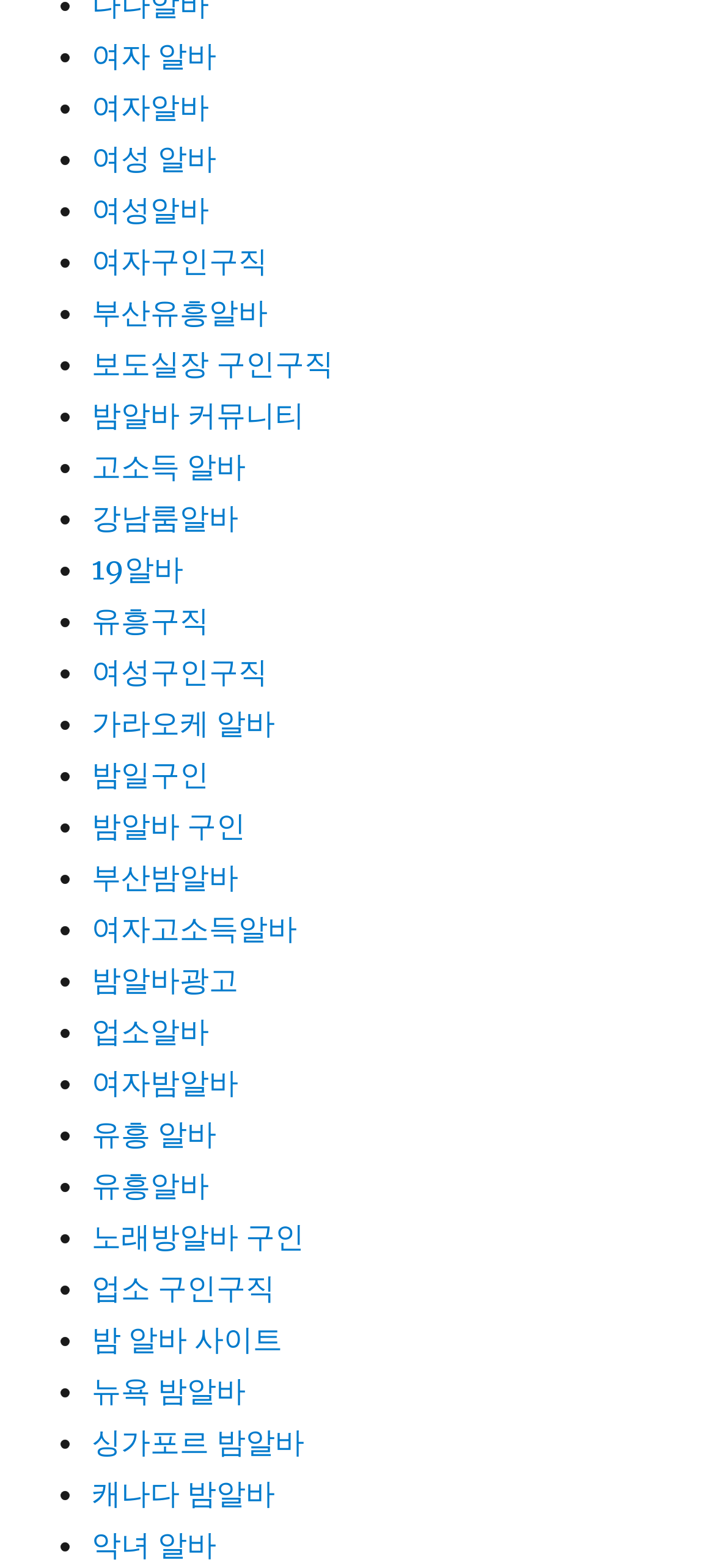Specify the bounding box coordinates of the area that needs to be clicked to achieve the following instruction: "Click 여자 알바 link".

[0.128, 0.023, 0.303, 0.047]